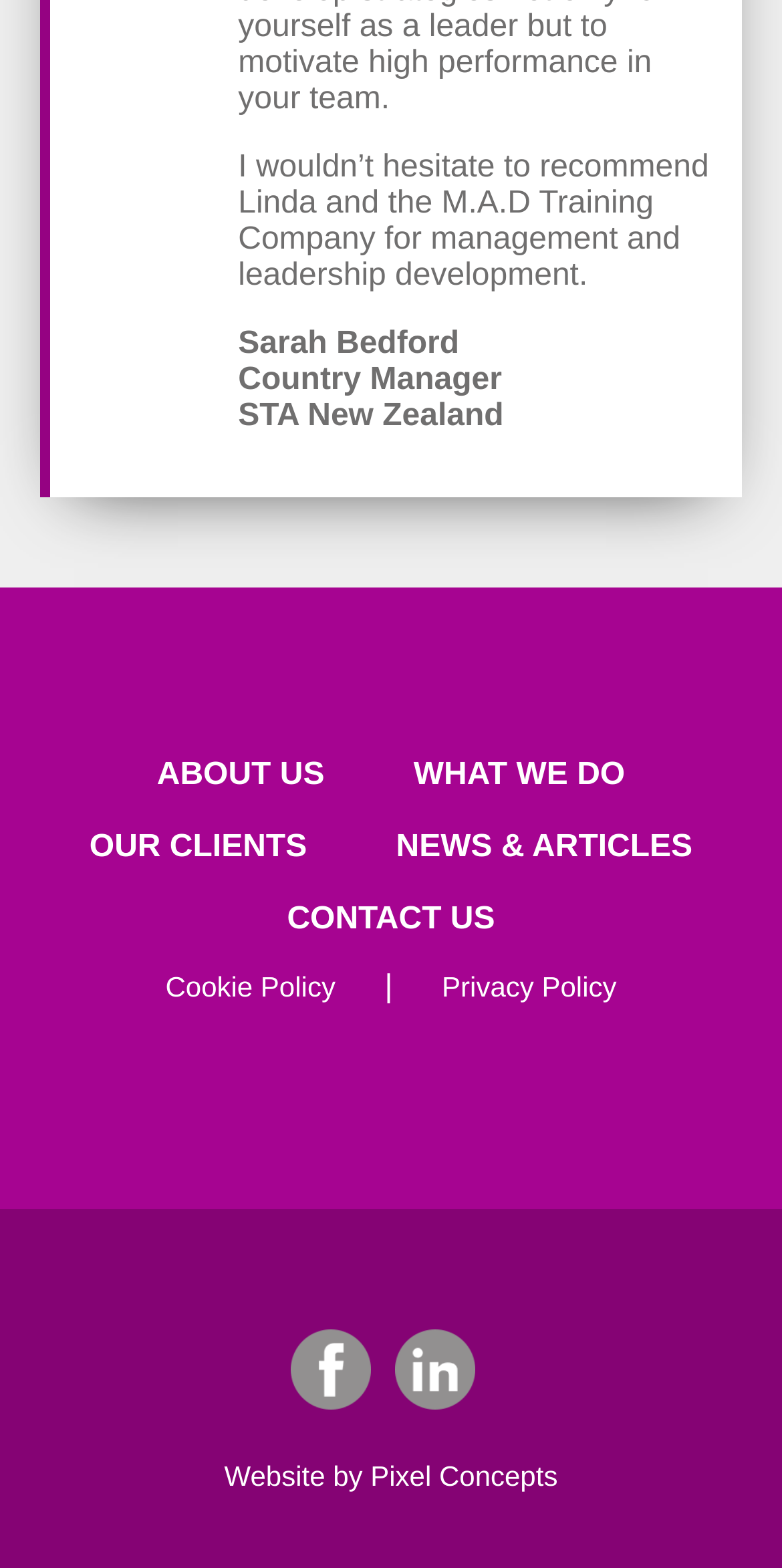Identify the bounding box coordinates of the region that needs to be clicked to carry out this instruction: "Click ABOUT US". Provide these coordinates as four float numbers ranging from 0 to 1, i.e., [left, top, right, bottom].

[0.149, 0.477, 0.466, 0.512]